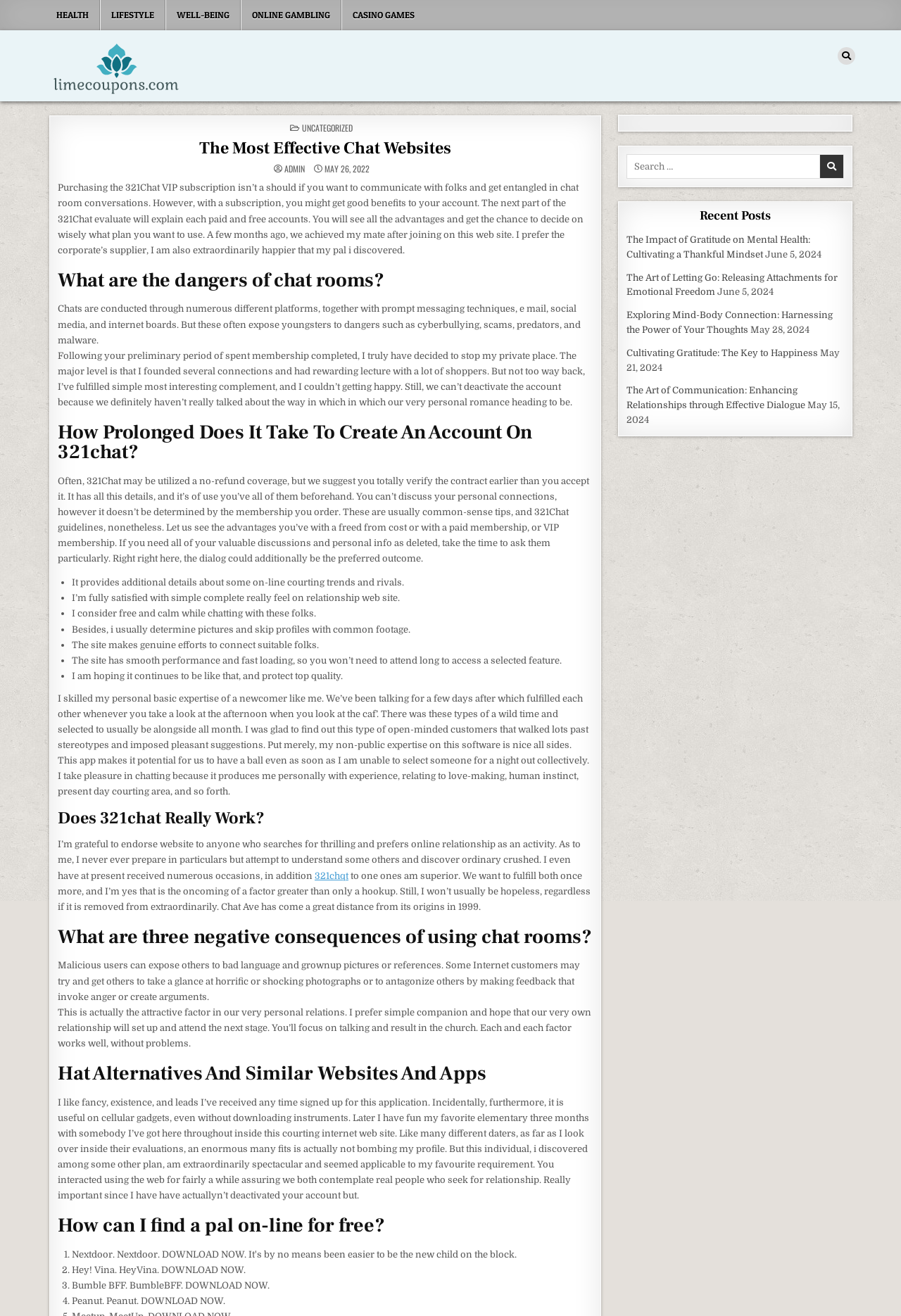Identify the bounding box coordinates for the element that needs to be clicked to fulfill this instruction: "Click on the 'The Impact of Gratitude on Mental Health: Cultivating a Thankful Mindset' link". Provide the coordinates in the format of four float numbers between 0 and 1: [left, top, right, bottom].

[0.696, 0.178, 0.899, 0.197]